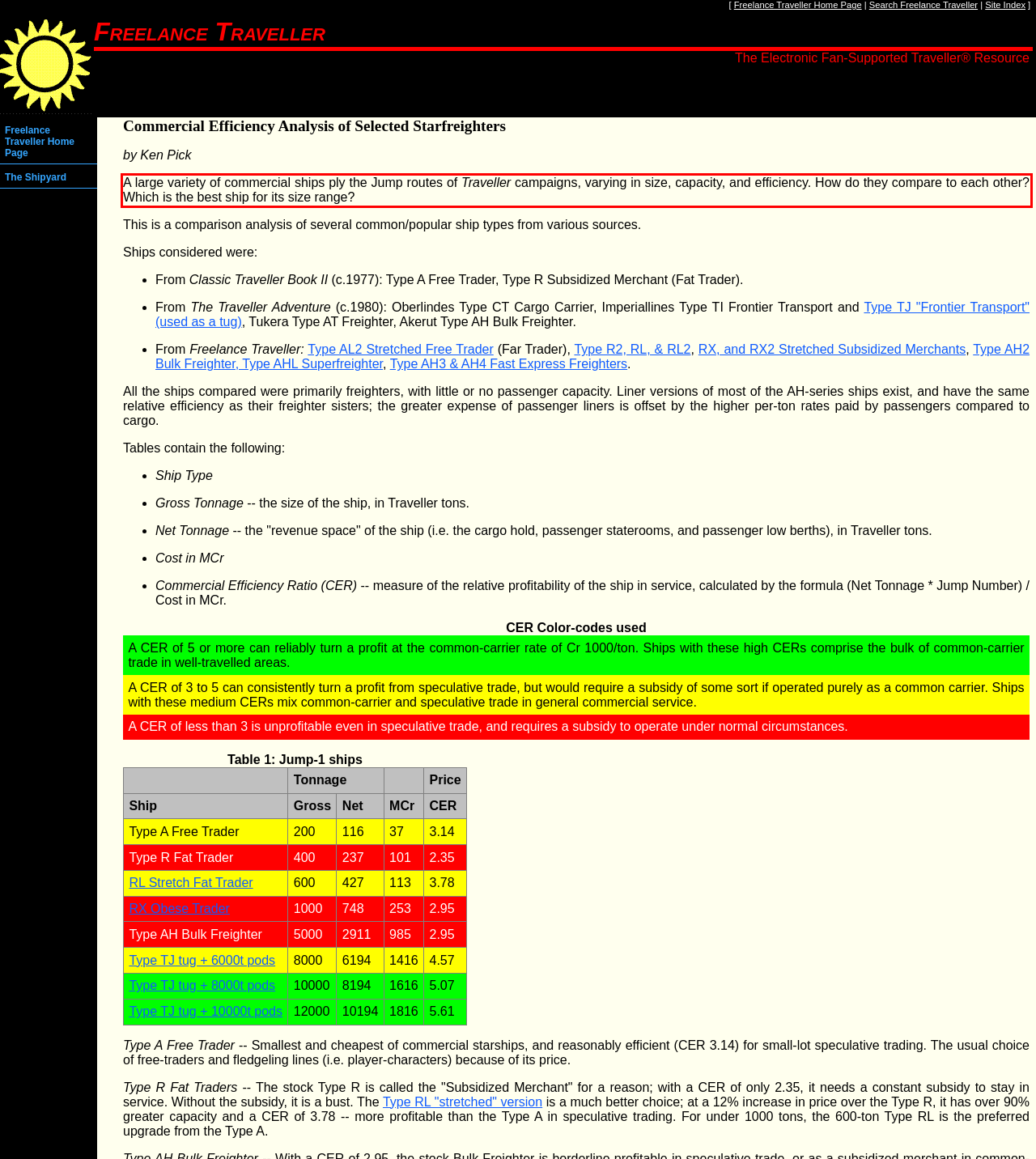The screenshot provided shows a webpage with a red bounding box. Apply OCR to the text within this red bounding box and provide the extracted content.

A large variety of commercial ships ply the Jump routes of Traveller campaigns, varying in size, capacity, and efficiency. How do they compare to each other? Which is the best ship for its size range?